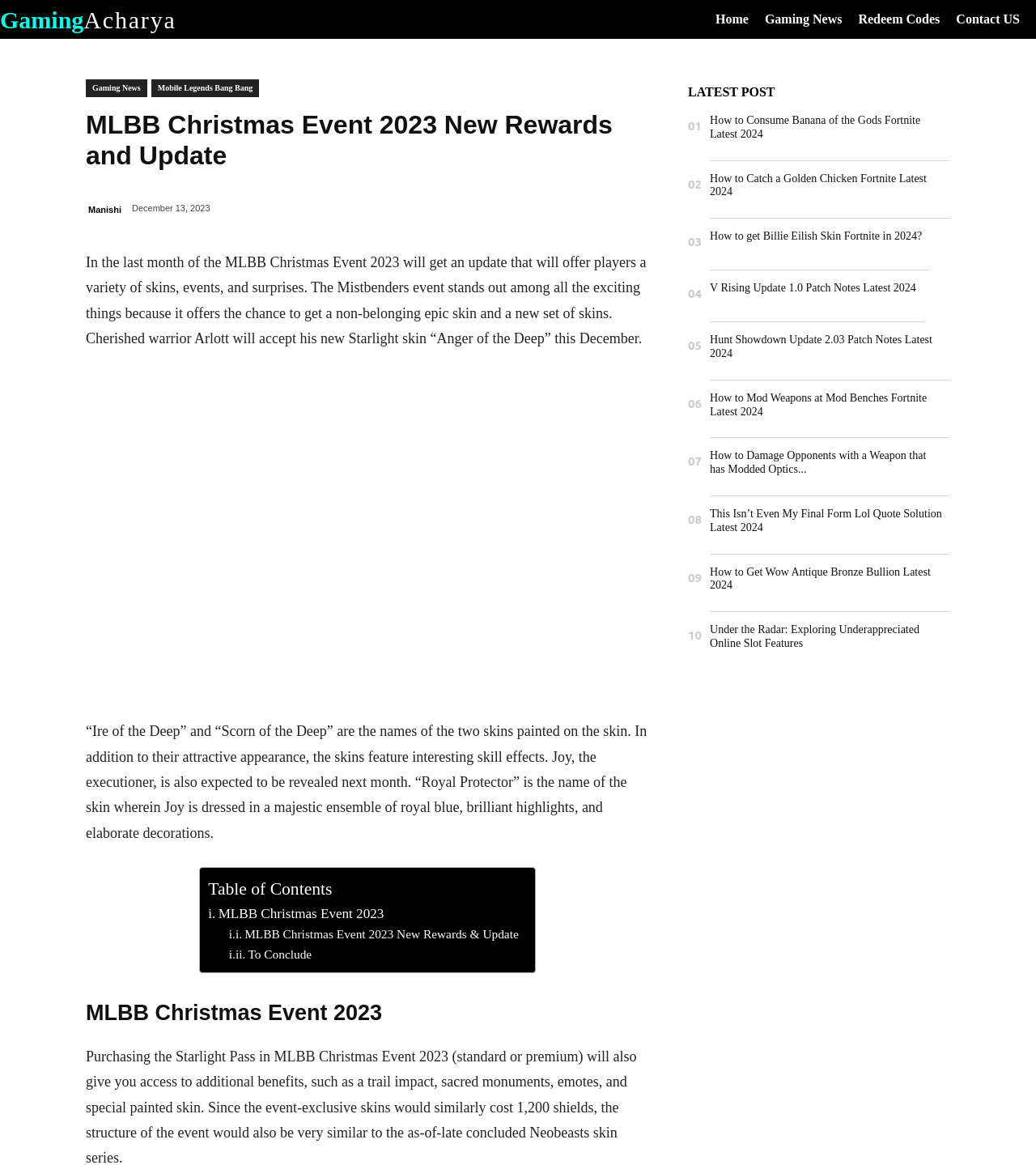Determine the bounding box coordinates for the clickable element required to fulfill the instruction: "Click on the 'RECENT POSTS' section". Provide the coordinates as four float numbers between 0 and 1, i.e., [left, top, right, bottom].

None